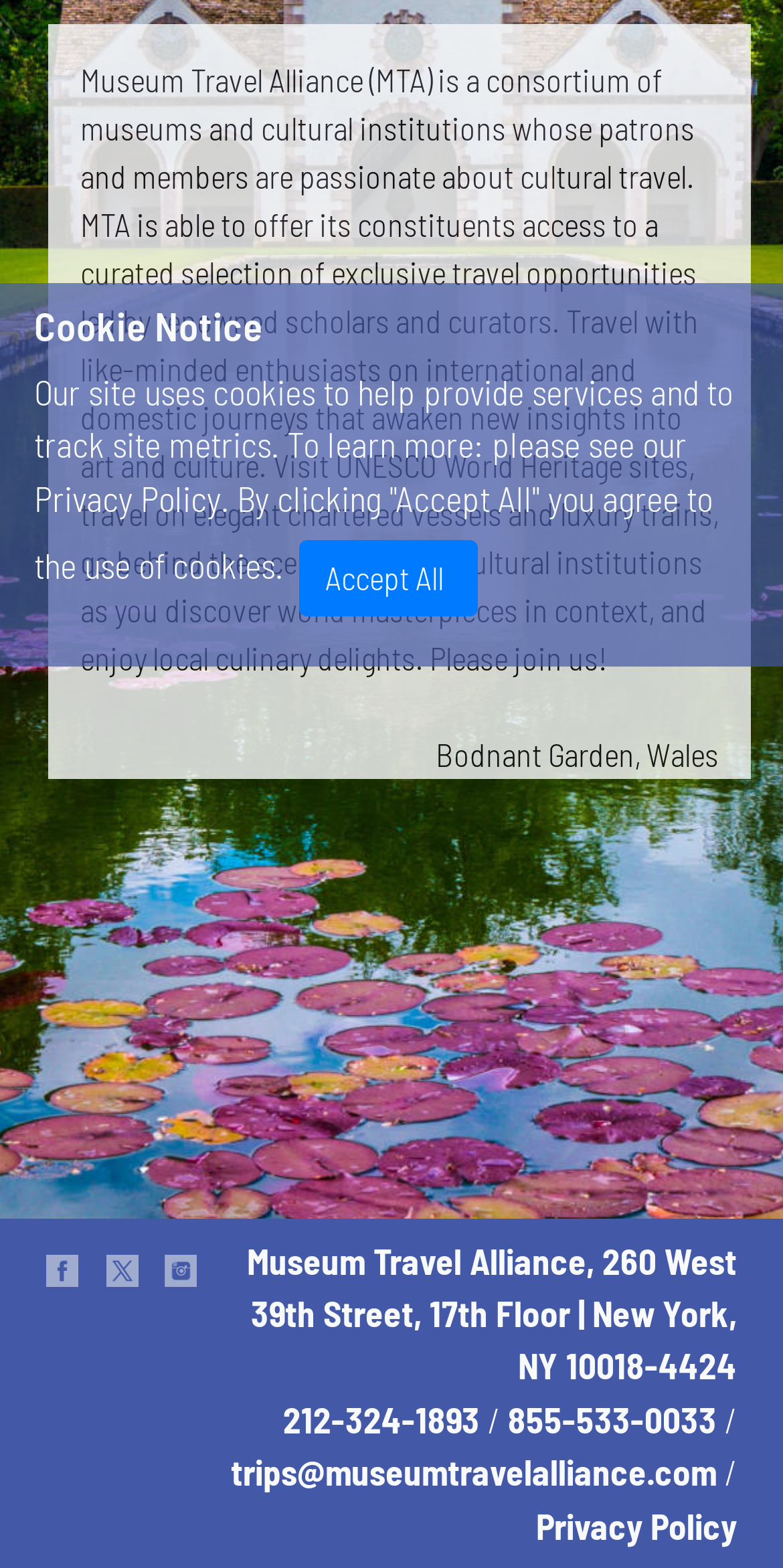Predict the bounding box for the UI component with the following description: "trips@museumtravelalliance.com".

[0.295, 0.925, 0.915, 0.953]